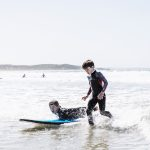Paint a vivid picture with your words by describing the image in detail.

In this dynamic scene set along the Great Ocean Road, two children revel in the joy of surfing on a sunlit day. One child confidently stands on the shore, poised in a black wetsuit, while the other lies on a blue surfboard, preparing to ride the gentle waves rolling toward them. The backdrop features the shimmering ocean, with additional surfers in the distance enjoying the same exhilarating experience, all under a bright sky. This playful moment encapsulates the vibrant spirit of outdoor adventure and the natural beauty of the Australian coastline, drawing attention to the myriad activities available in this stunning region known for its diverse landscapes and recreational opportunities.